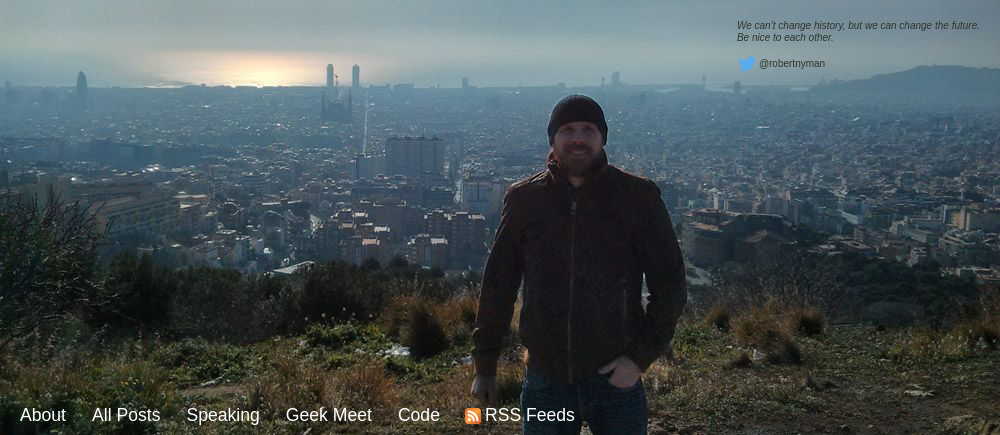What is the topic of the blog post?
Please answer the question with a detailed response using the information from the screenshot.

The blog post, titled 'Robert's talk', discusses the importance of responsive web design and features like the Zoom function in popular web browsers, highlighting the evolution of web technology and the need for a proactive approach to making the web accessible to everyone.